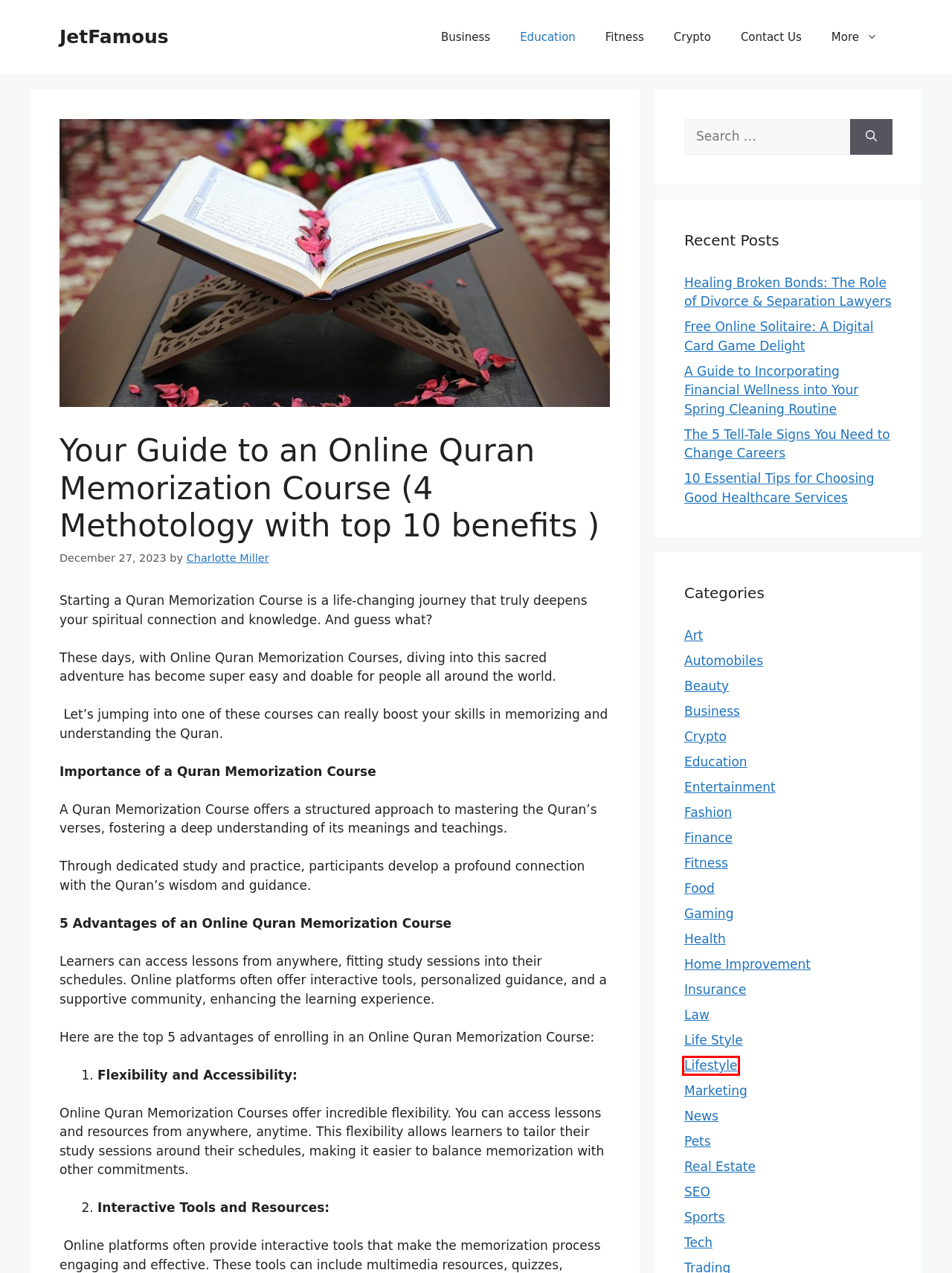Analyze the given webpage screenshot and identify the UI element within the red bounding box. Select the webpage description that best matches what you expect the new webpage to look like after clicking the element. Here are the candidates:
A. Crypto - JetFamous
B. Automobiles - JetFamous
C. Fitness - JetFamous
D. Education - JetFamous
E. Lifestyle - JetFamous
F. Fashion - JetFamous
G. Business - JetFamous
H. Charlotte Miller - JetFamous

E